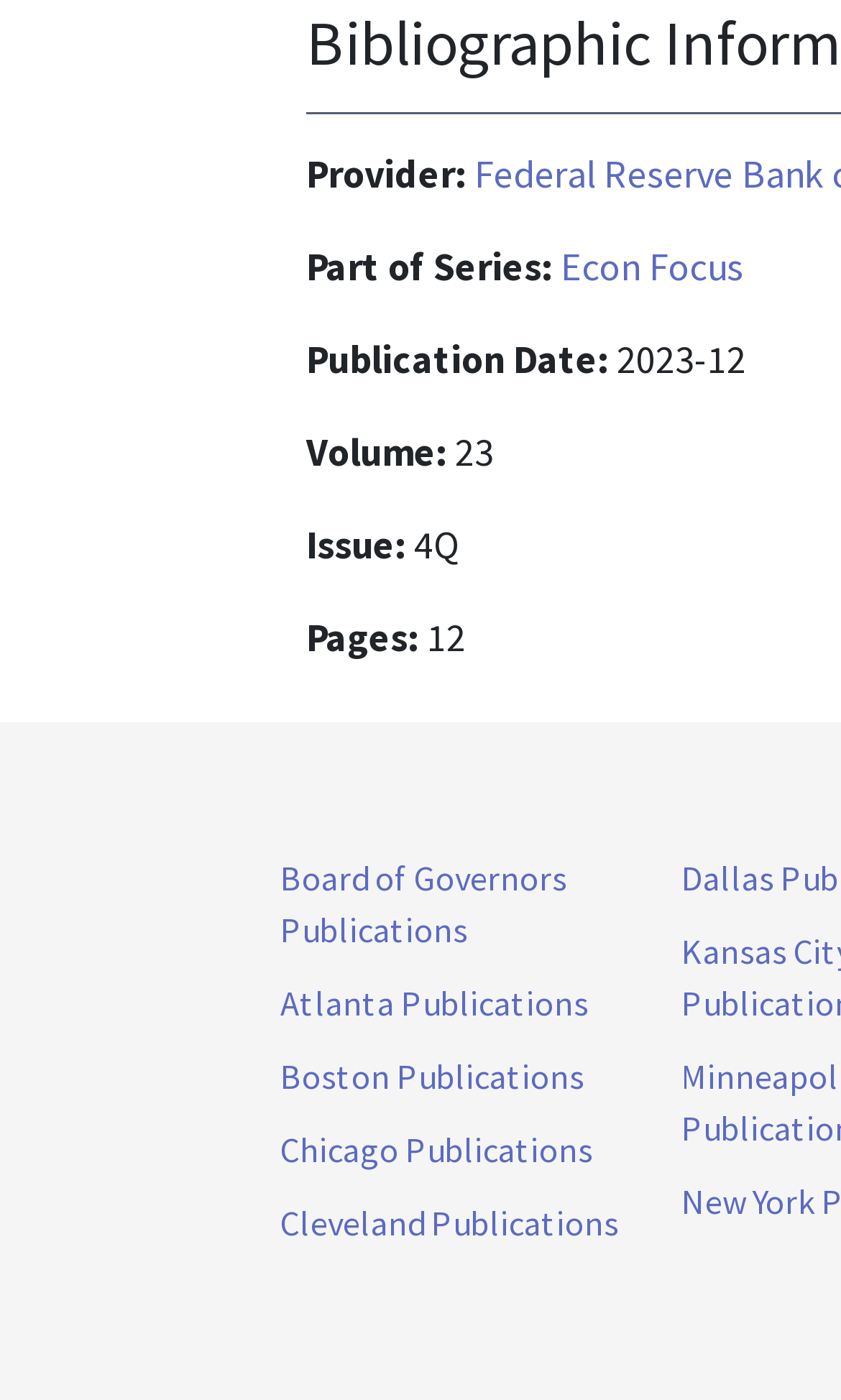Answer the question below using just one word or a short phrase: 
What is the provider of this publication?

Not specified